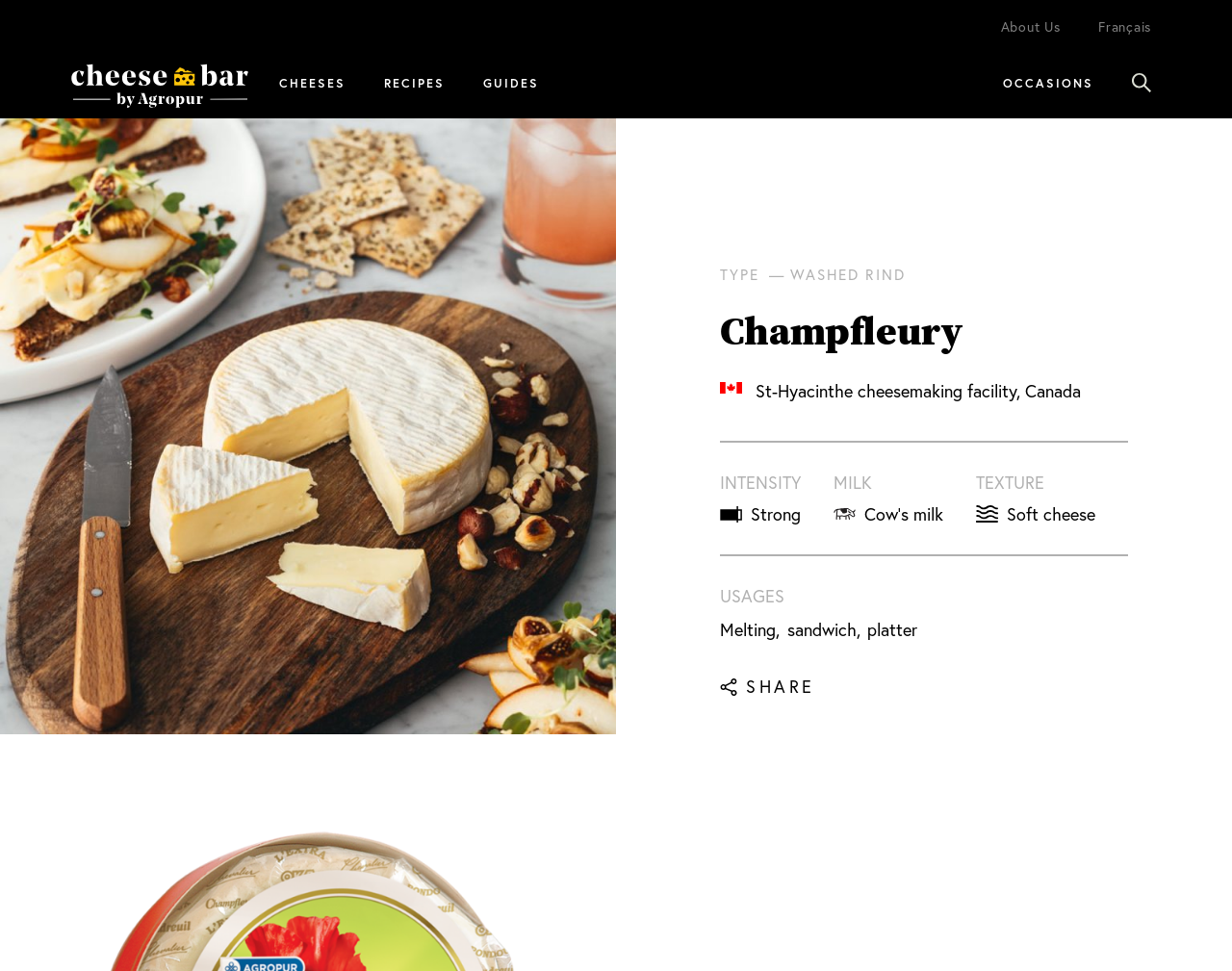Refer to the screenshot and answer the following question in detail:
What are some usages of Champfleury cheese?

I found the answer by looking at the StaticText elements with the content 'USAGES' and its corresponding values 'Melting', 'sandwich', and 'platter'.